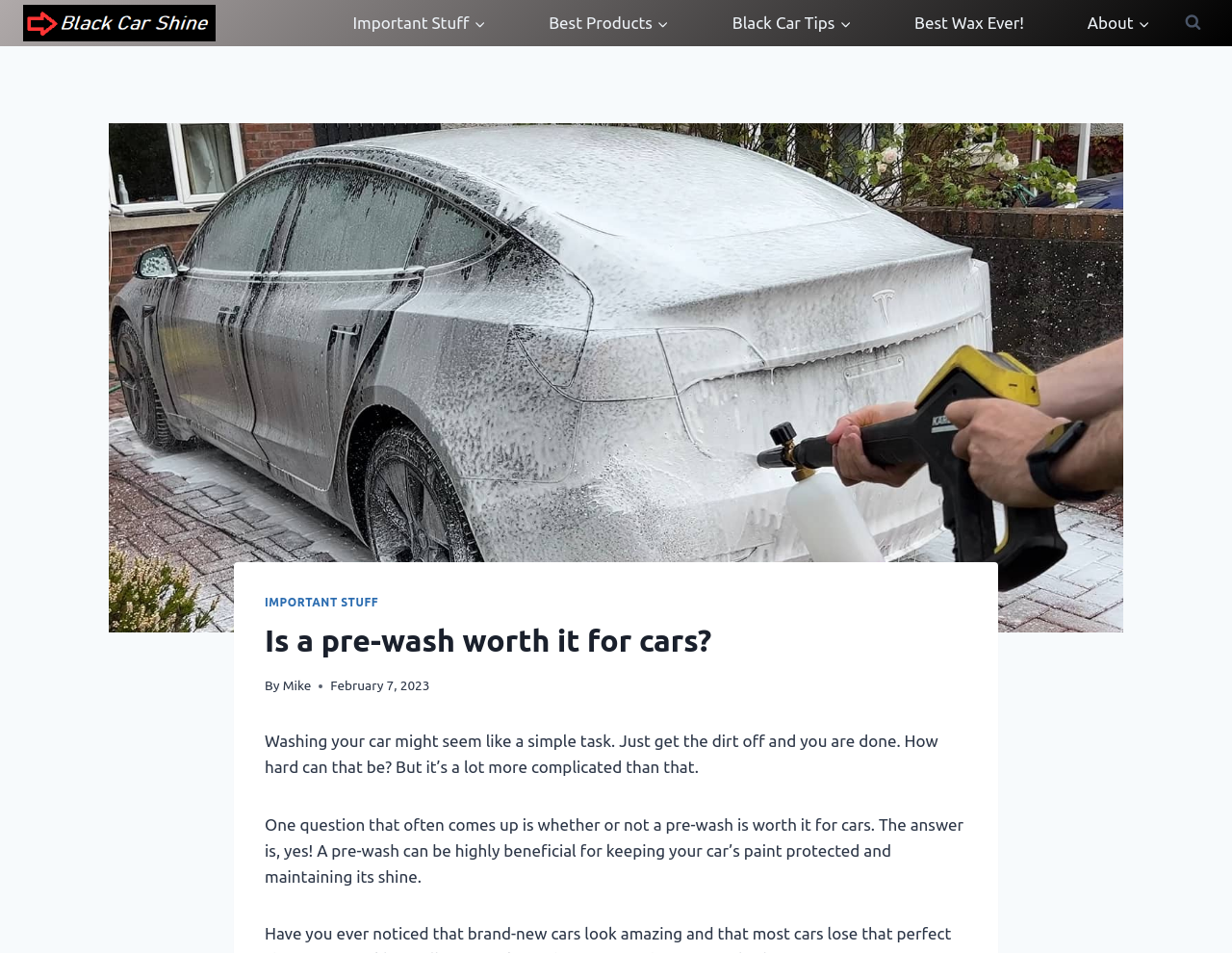Please determine the bounding box coordinates of the element's region to click for the following instruction: "Expand child menu of Important Stuff".

[0.383, 0.0, 0.395, 0.048]